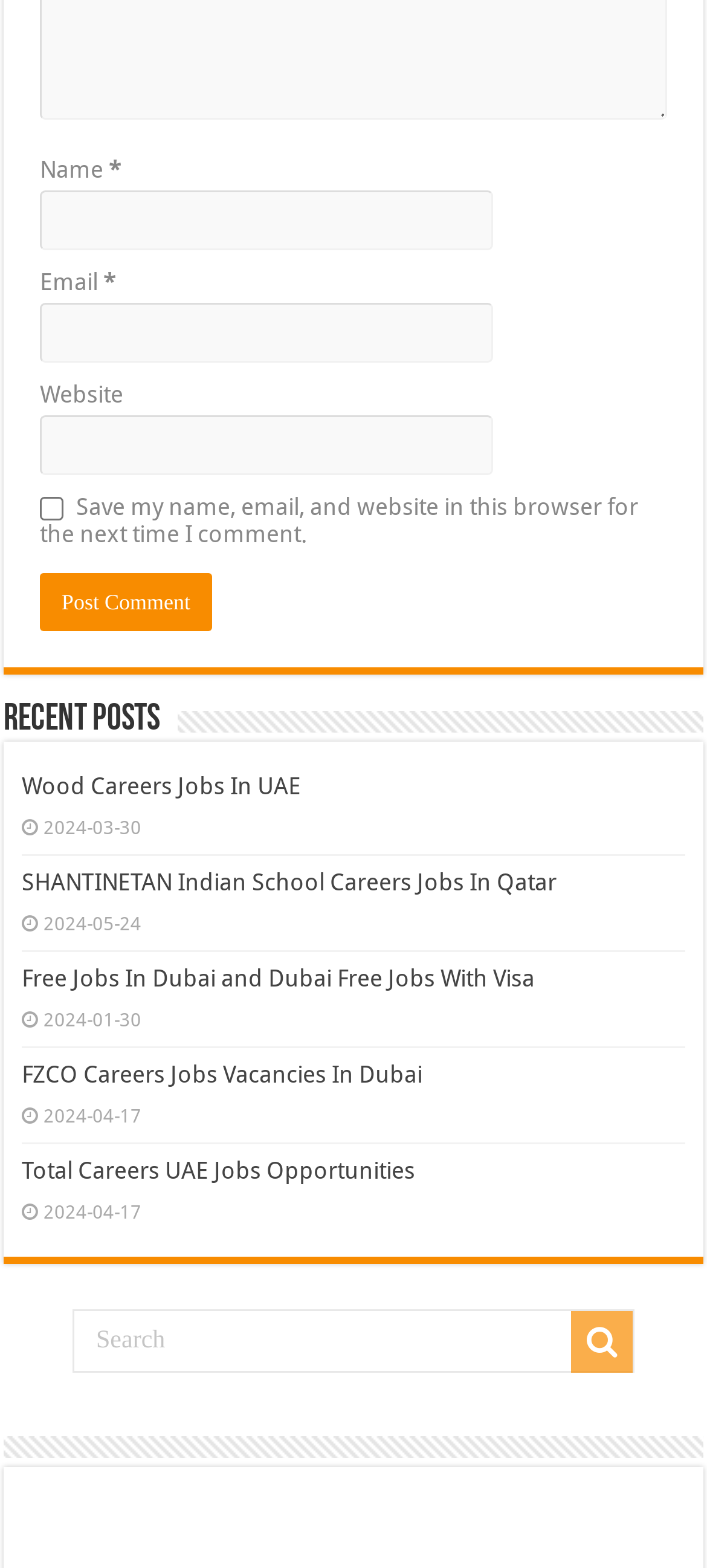Analyze the image and provide a detailed answer to the question: What is the function of the button with a magnifying glass icon?

The button with a magnifying glass icon is accompanied by a textbox and a 'Search' label. This suggests that its function is to search for something, likely related to the job postings on the webpage.